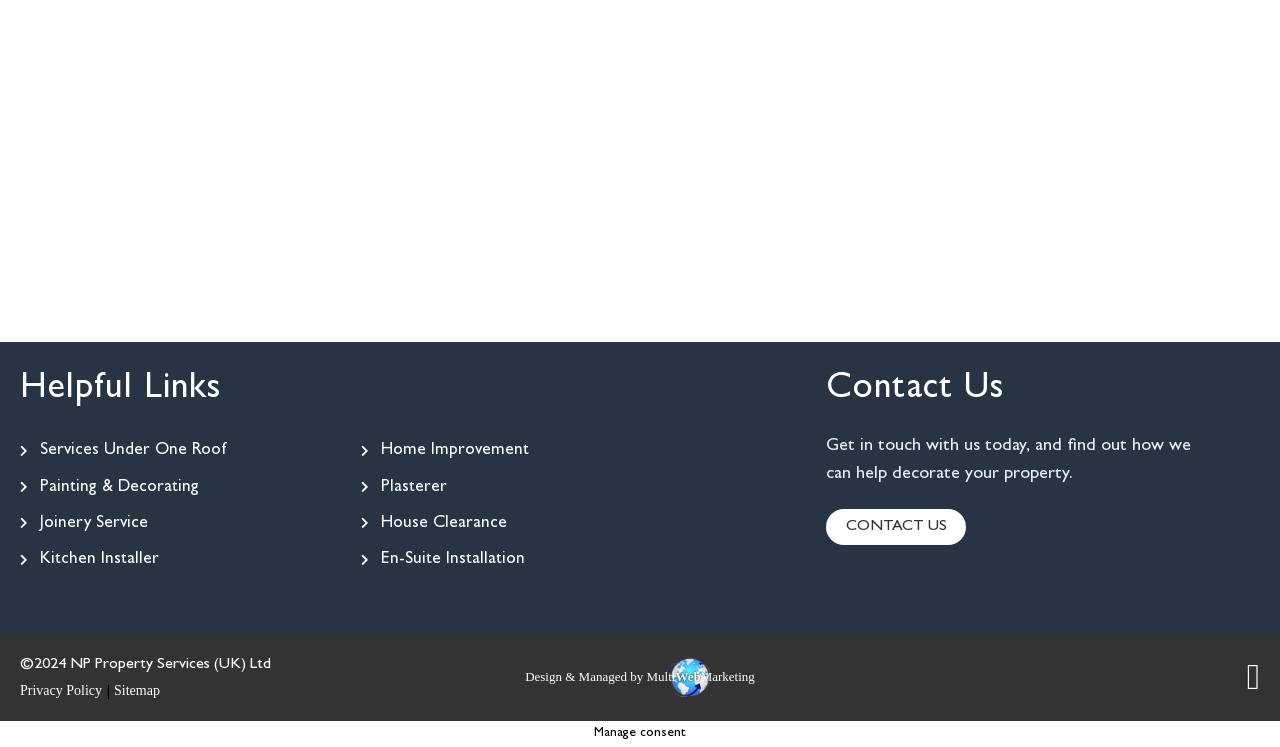Locate the bounding box coordinates of the segment that needs to be clicked to meet this instruction: "Go to Sitemap".

[0.089, 0.913, 0.125, 0.933]